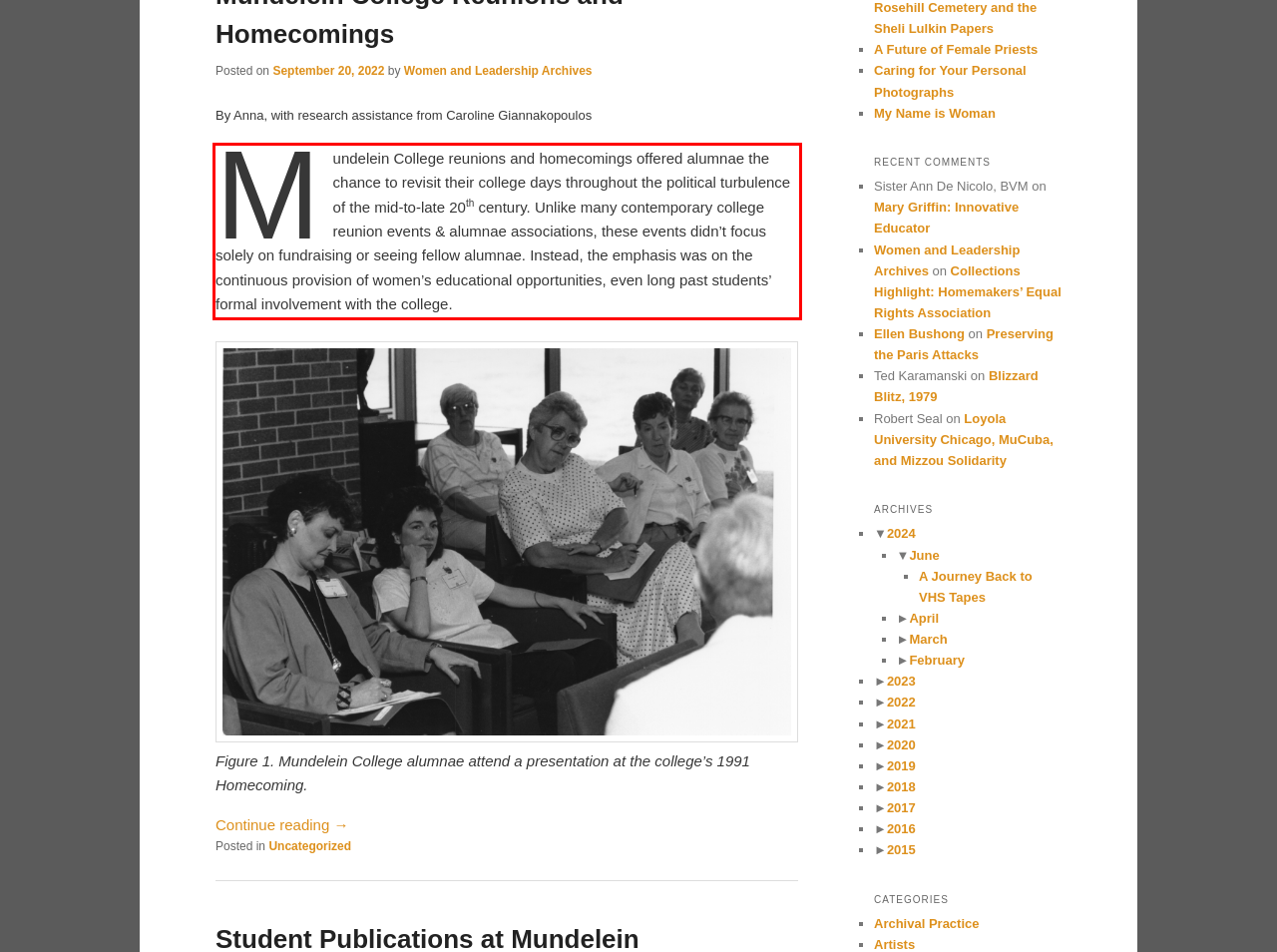Examine the webpage screenshot and use OCR to recognize and output the text within the red bounding box.

Mundelein College reunions and homecomings offered alumnae the chance to revisit their college days throughout the political turbulence of the mid-to-late 20th century. Unlike many contemporary college reunion events & alumnae associations, these events didn’t focus solely on fundraising or seeing fellow alumnae. Instead, the emphasis was on the continuous provision of women’s educational opportunities, even long past students’ formal involvement with the college.